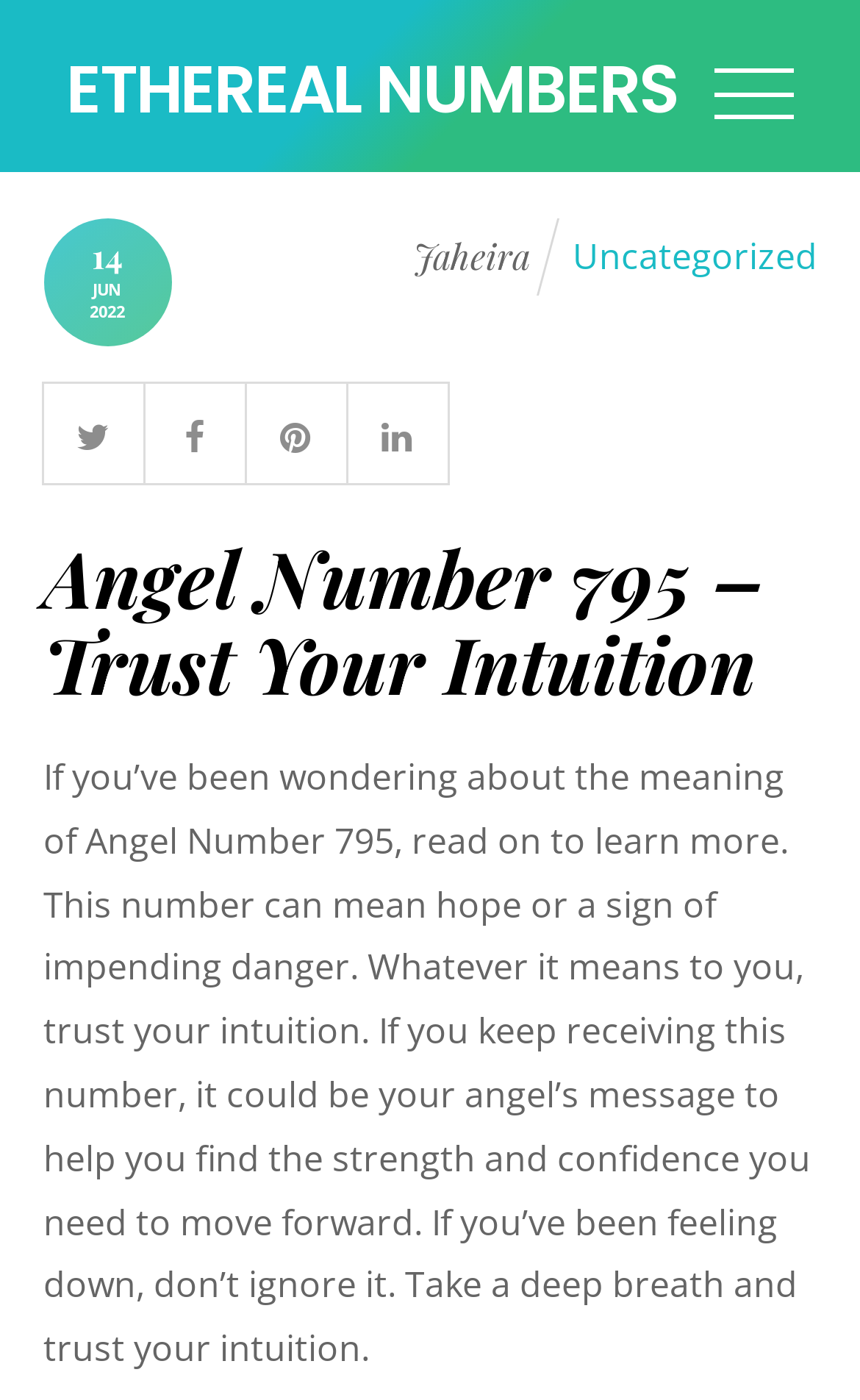What is the date of the article?
Using the picture, provide a one-word or short phrase answer.

14 JUN 2022